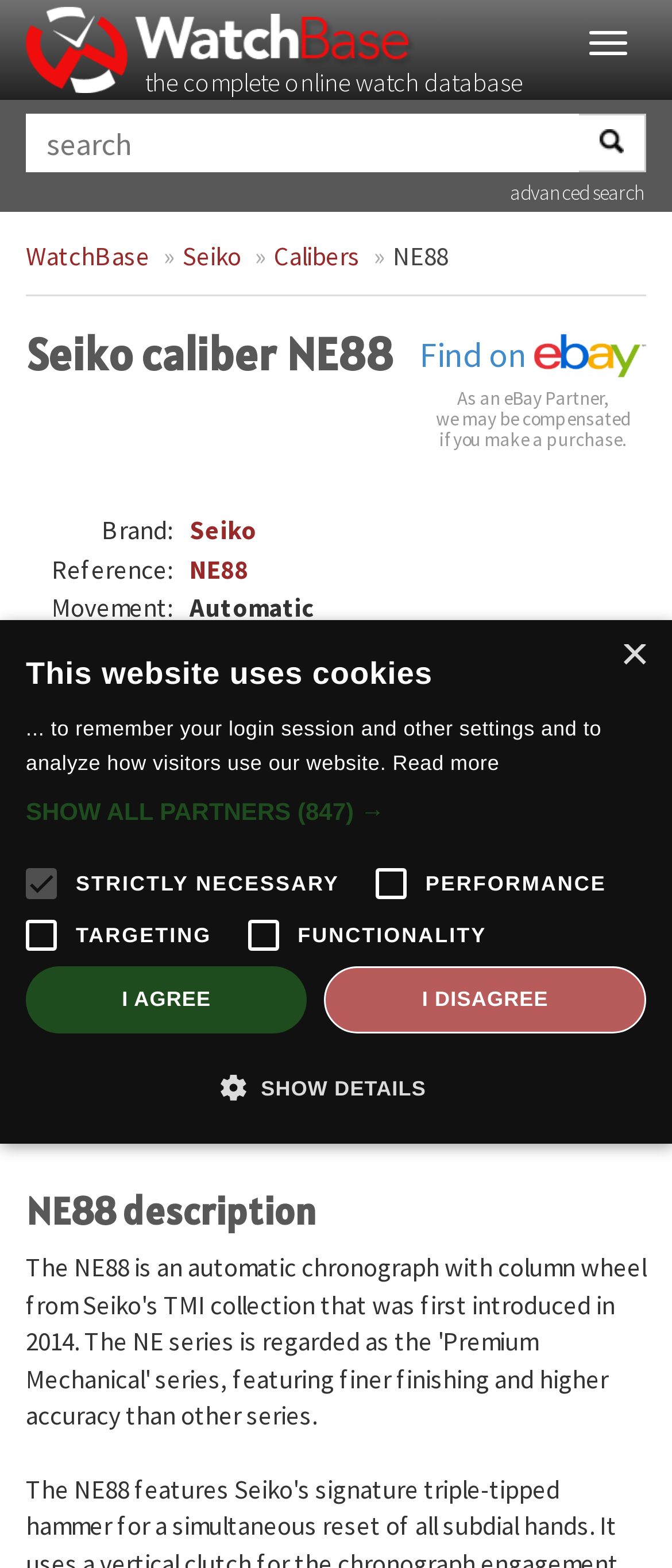Please identify the coordinates of the bounding box that should be clicked to fulfill this instruction: "Read more about cookies".

[0.584, 0.479, 0.743, 0.494]